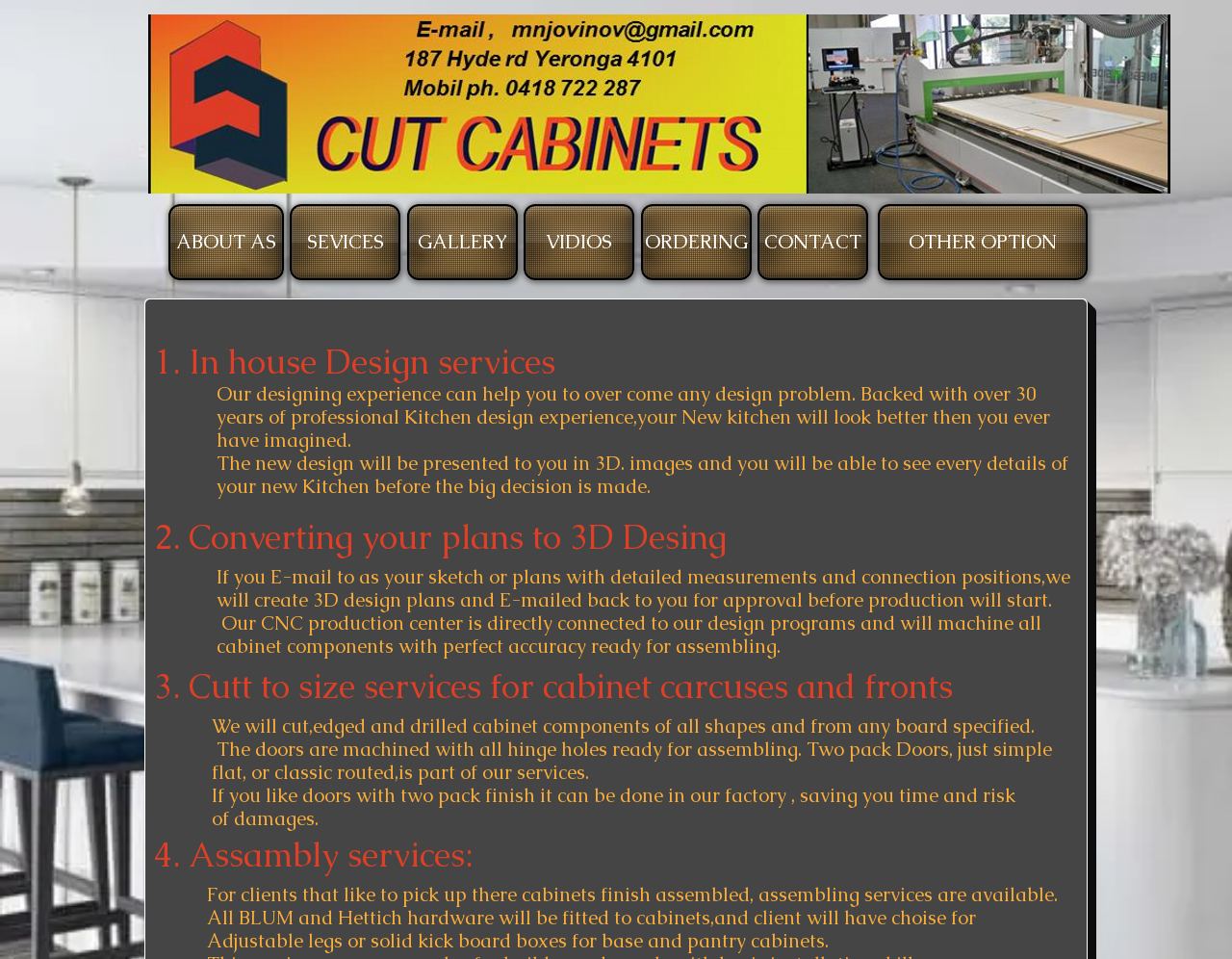Offer an extensive depiction of the webpage and its key elements.

The webpage is about the services offered by Ascona, a company that provides design and manufacturing solutions for kitchens. At the top of the page, there is a logo picture and a navigation menu with links to other sections of the website, including "ABOUT AS", "SERVICES", "GALLERY", "VIDEOS", "ORDERING", "CONTACT", and "OTHER OPTION".

Below the navigation menu, there are four sections that describe the services offered by Ascona. The first section is about in-house design services, which includes designing experience, 3D design presentation, and overcoming design problems. The text is divided into three paragraphs, with the first paragraph introducing the service, the second paragraph explaining the benefits, and the third paragraph describing the 3D design presentation.

The second section is about converting plans to 3D design, where clients can email their sketches or plans to Ascona, and they will create 3D design plans and email them back for approval before production starts. This section has a heading and a paragraph of text that explains the process.

The third section is about cut-to-size services for cabinet carcuses and fronts, where Ascona will cut, edge, and drill cabinet components of all shapes and from any board specified. The text is divided into three paragraphs, with the first paragraph introducing the service, the second paragraph explaining the process, and the third paragraph describing the machining of doors.

The fourth section is about assembly services, where clients can pick up their cabinets fully assembled. The text is divided into two paragraphs, with the first paragraph introducing the service and the second paragraph explaining the process, including the fitting of hardware and the choice of adjustable legs or solid kickboard boxes.

Overall, the webpage provides a detailed description of the services offered by Ascona, with a focus on design, manufacturing, and assembly solutions for kitchens.